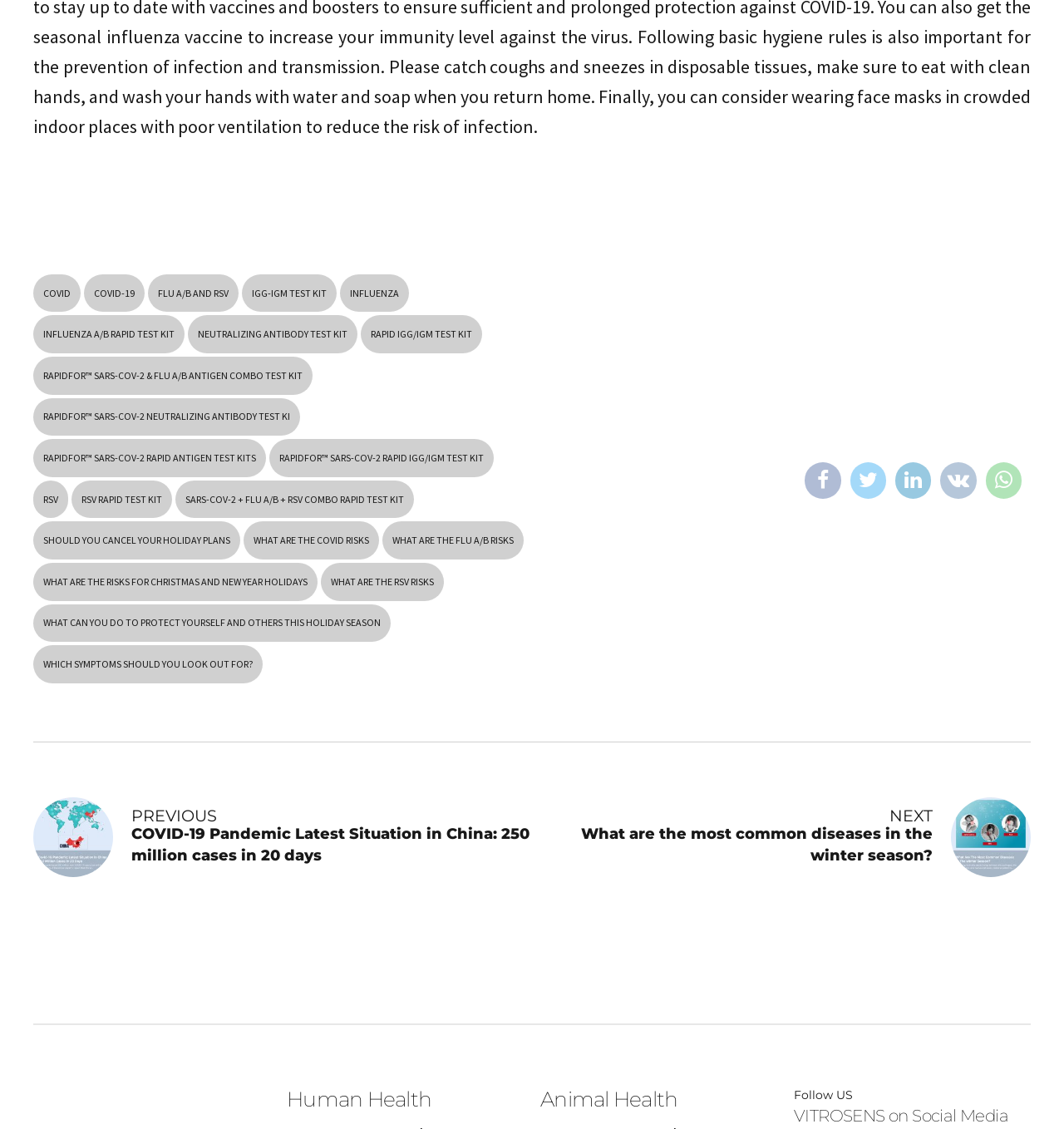What is the last link on the webpage?
Based on the image, please offer an in-depth response to the question.

The last link on the webpage is 'WHICH SYMPTOMS SHOULD YOU LOOK OUT FOR?' which is located at the bottom section of the webpage with a bounding box coordinate of [0.031, 0.572, 0.247, 0.605].